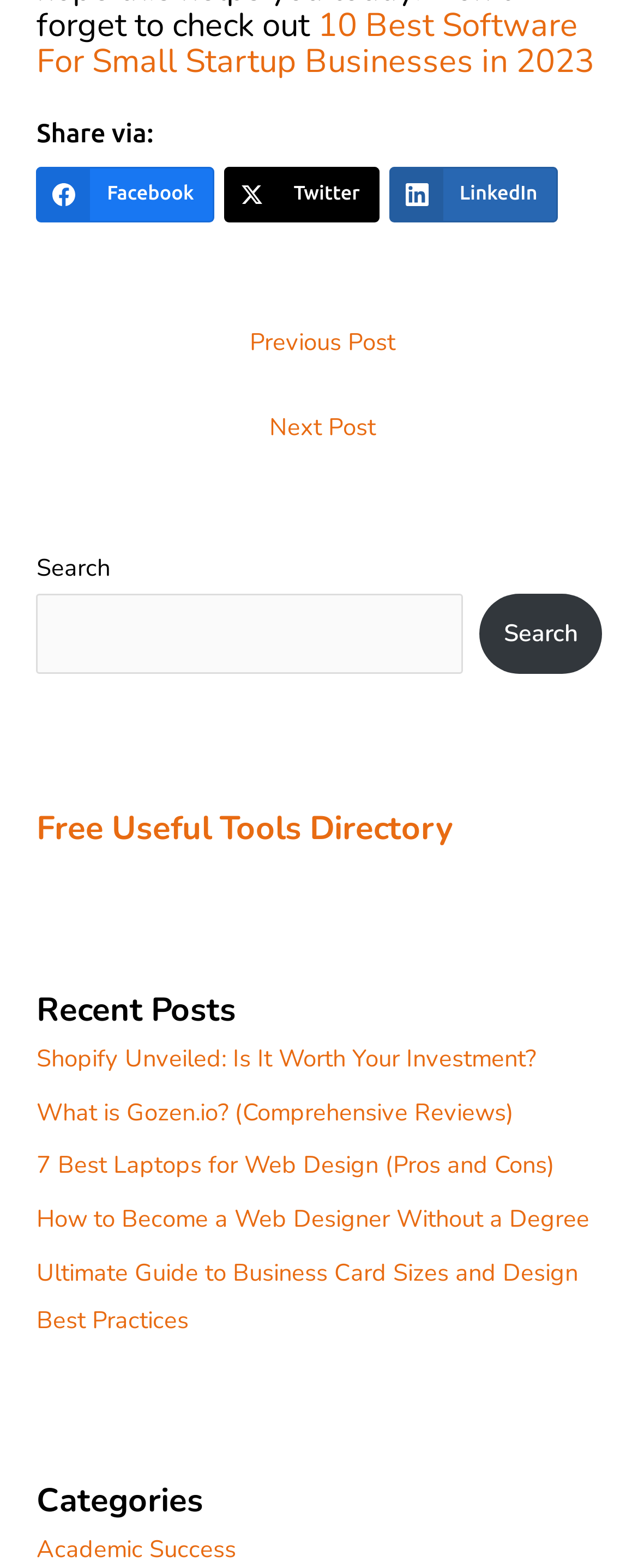Using the elements shown in the image, answer the question comprehensively: What is the title of the first post?

The title of the first post can be found at the top of the webpage, which is '10 Best Software For Small Startup Businesses in 2023'.